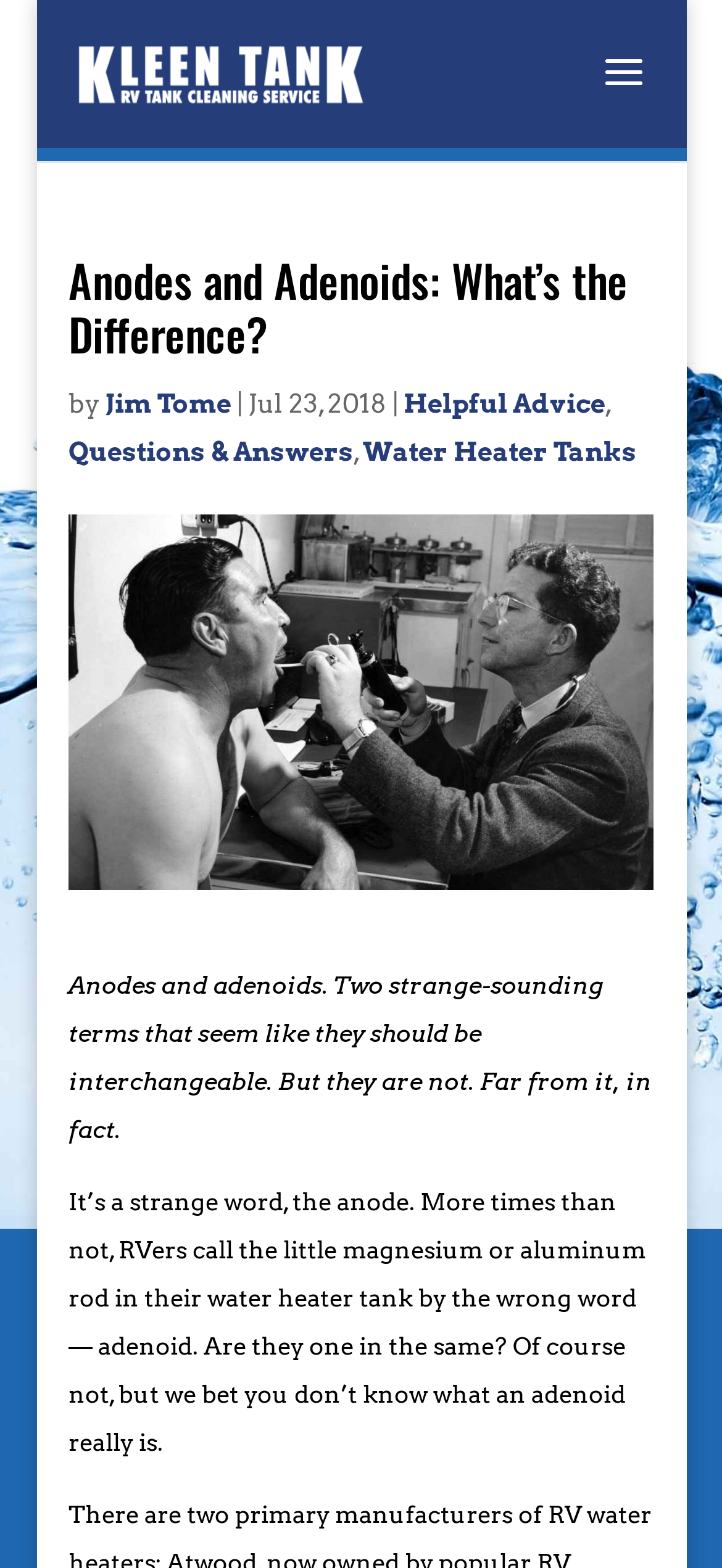What is the type of tank mentioned in the article?
Refer to the screenshot and answer in one word or phrase.

Water heater tank